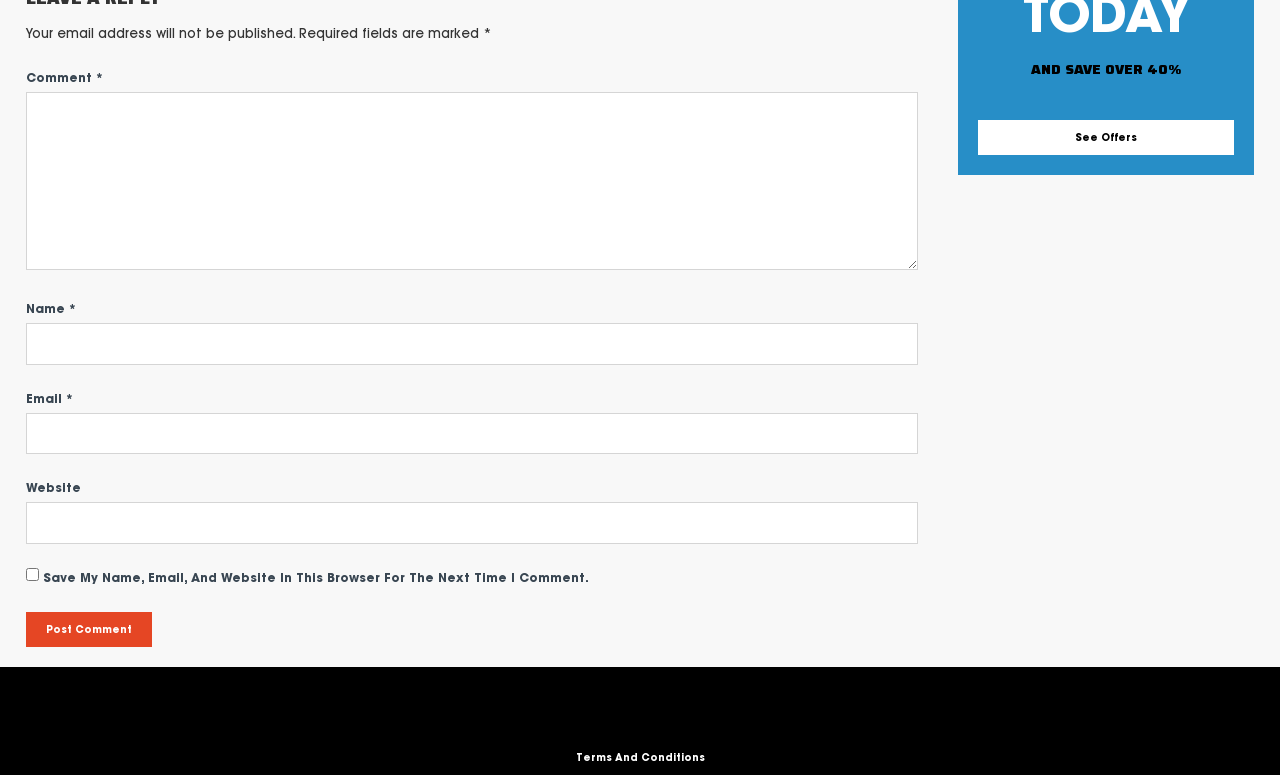Refer to the image and provide a thorough answer to this question:
What is the text of the button at the bottom?

The button at the bottom of the comment form has the text 'Post Comment' which is indicated by the button element with ID 654.